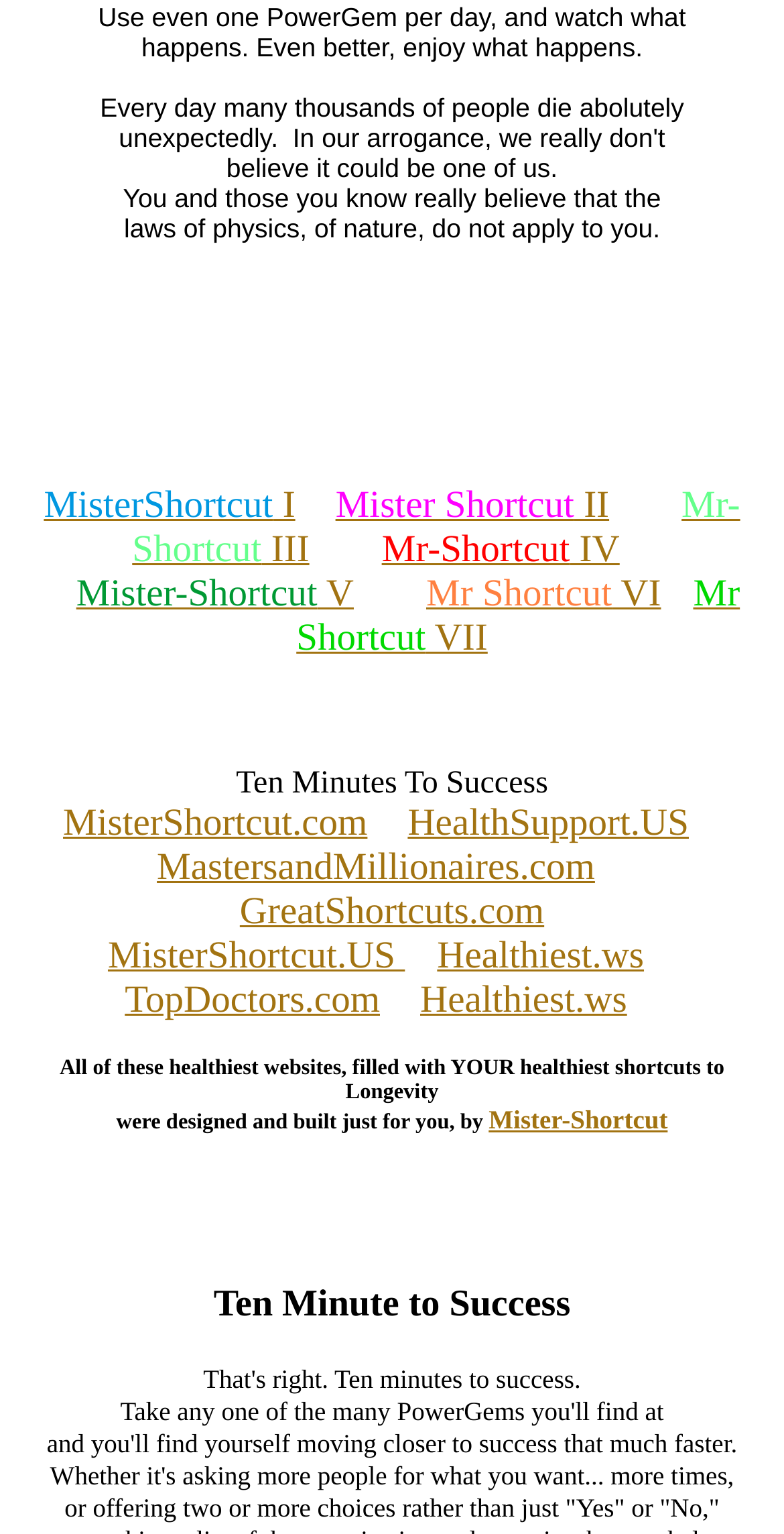Show the bounding box coordinates for the HTML element as described: "Proudly powered by WordPress".

None